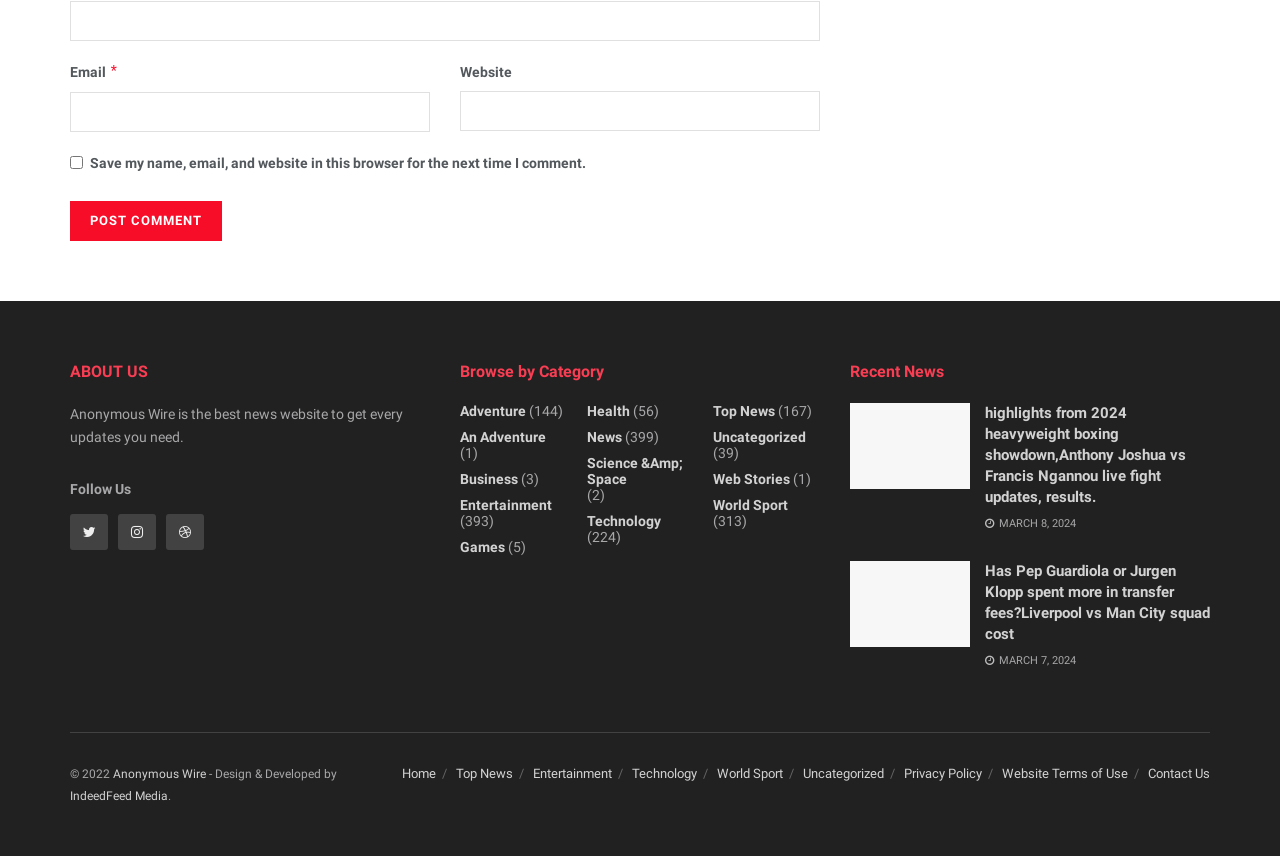Determine the bounding box coordinates for the area you should click to complete the following instruction: "Read News".

None